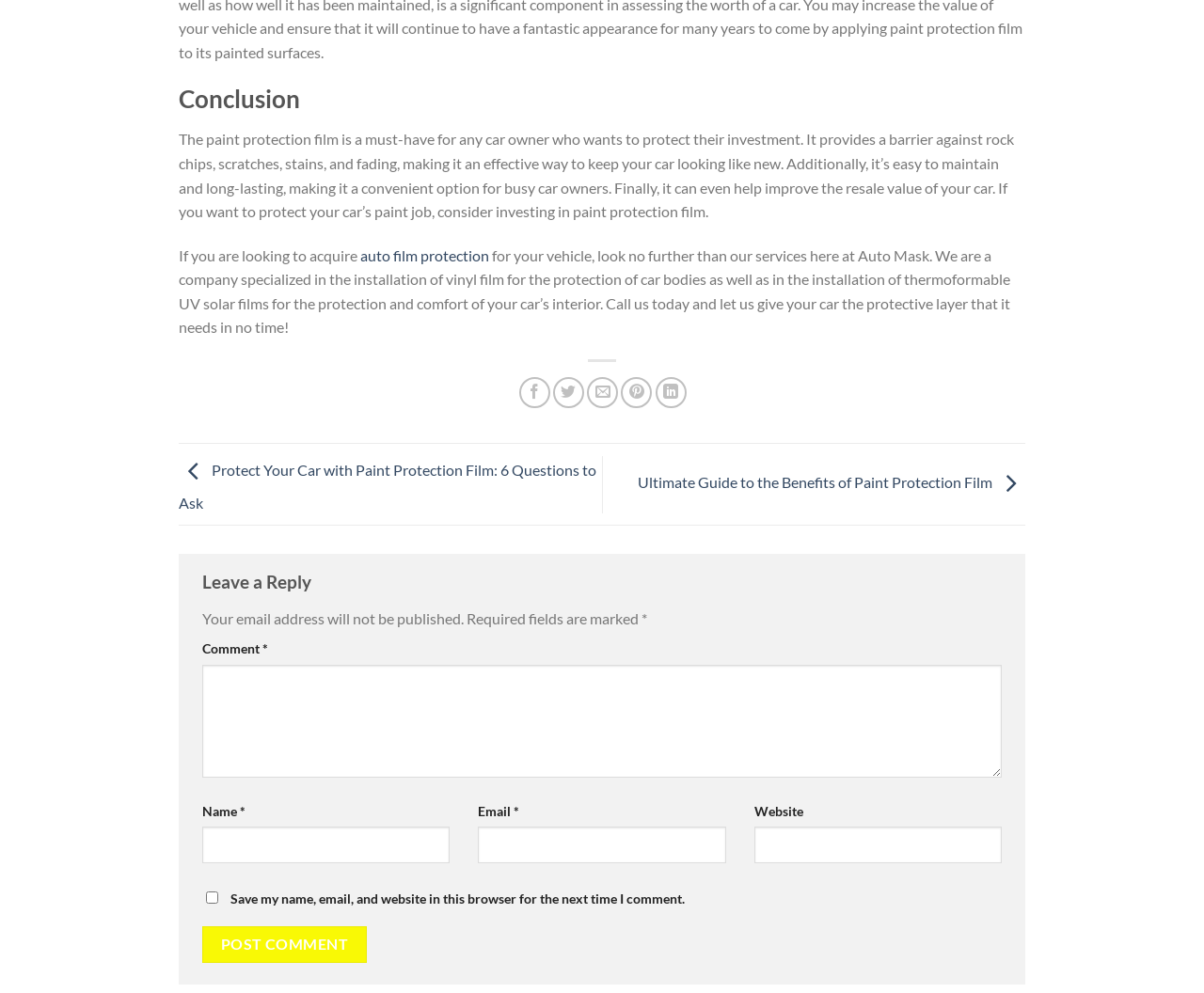Determine the bounding box coordinates of the target area to click to execute the following instruction: "Click on 'auto film protection'."

[0.299, 0.248, 0.406, 0.266]